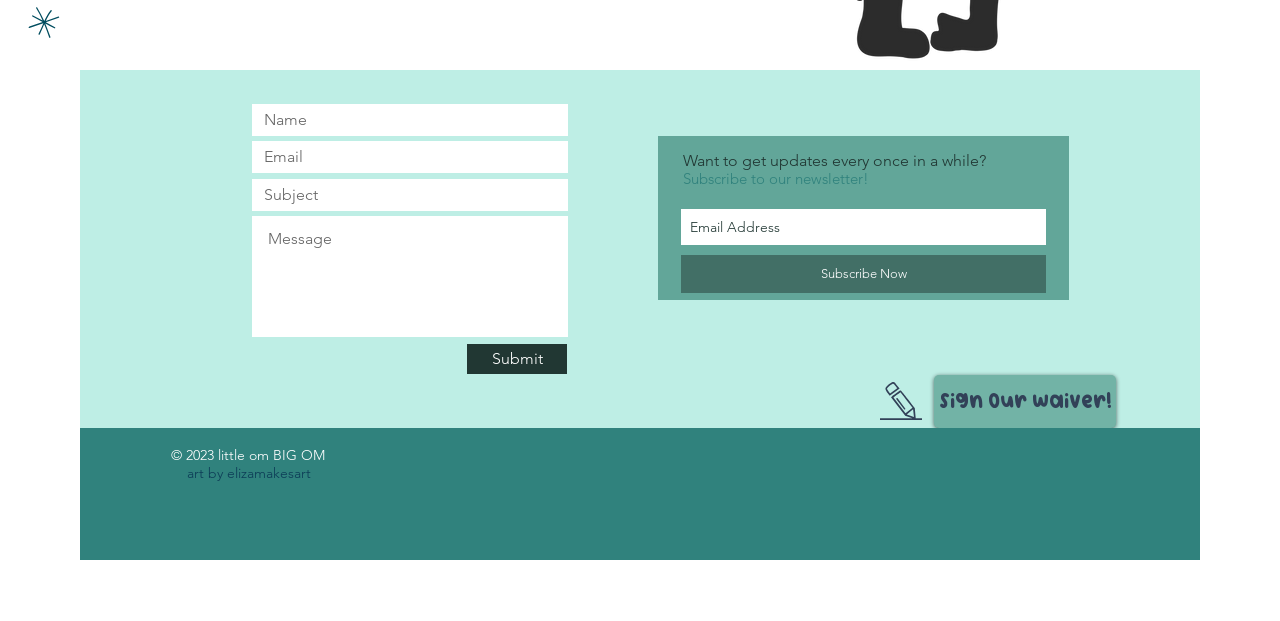Determine the bounding box coordinates of the clickable region to carry out the instruction: "Sign the waiver".

[0.73, 0.604, 0.872, 0.689]